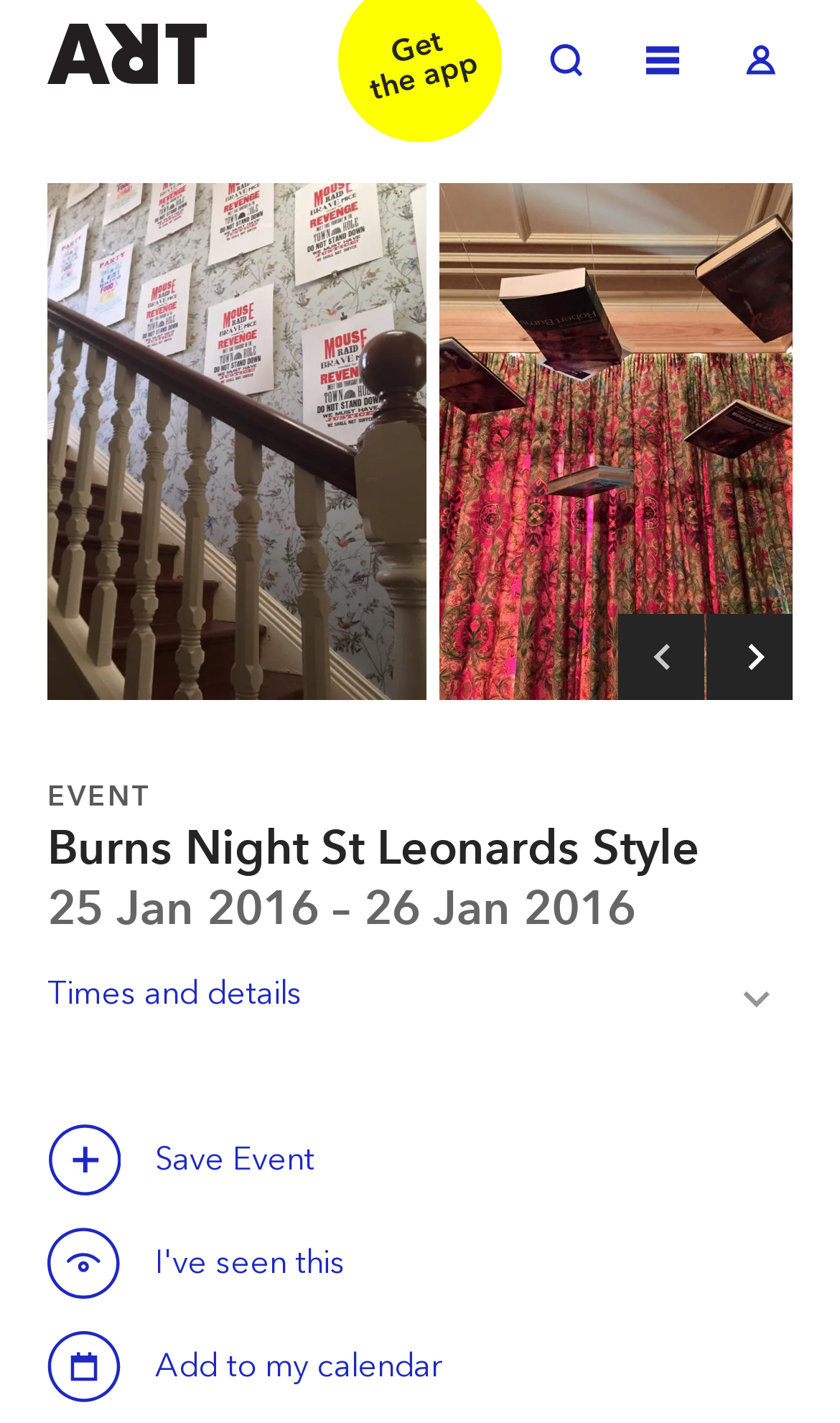Locate the bounding box coordinates of the segment that needs to be clicked to meet this instruction: "Toggle search".

[0.636, 0.021, 0.713, 0.067]